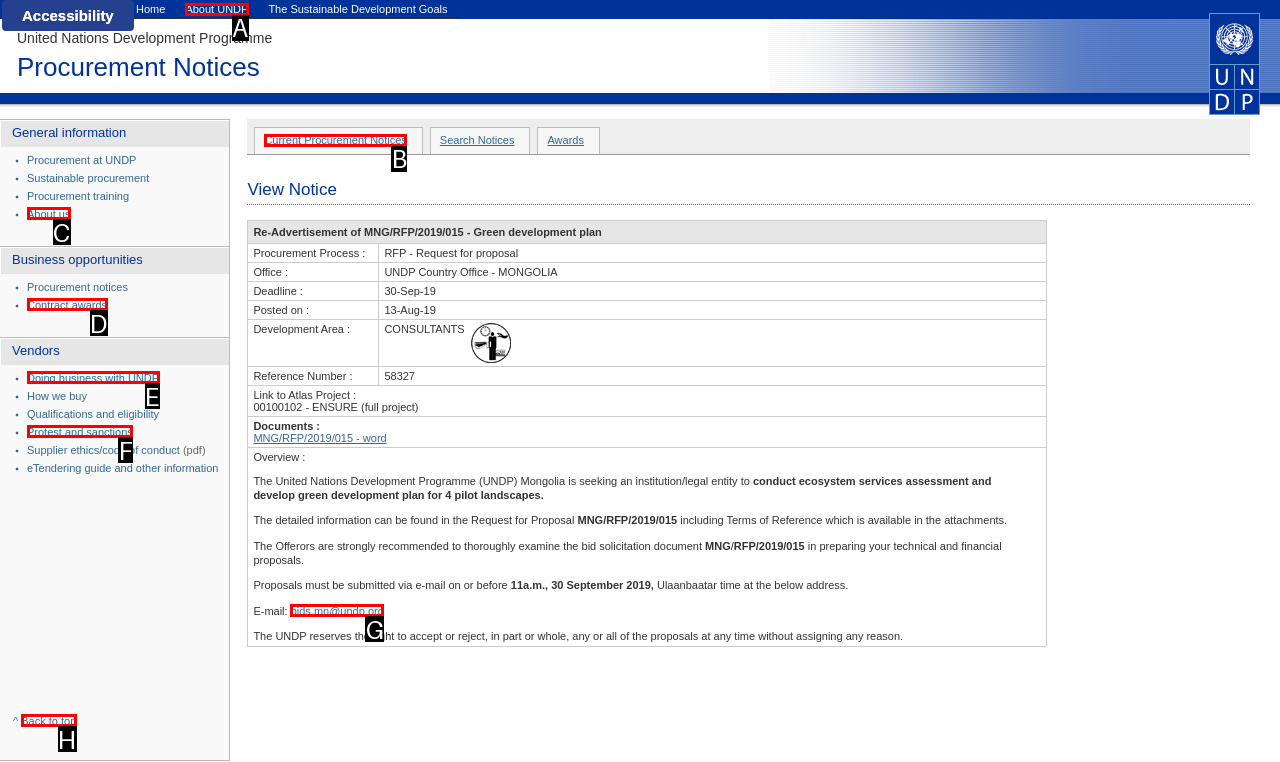Select the HTML element that corresponds to the description: Contract awards. Answer with the letter of the matching option directly from the choices given.

D